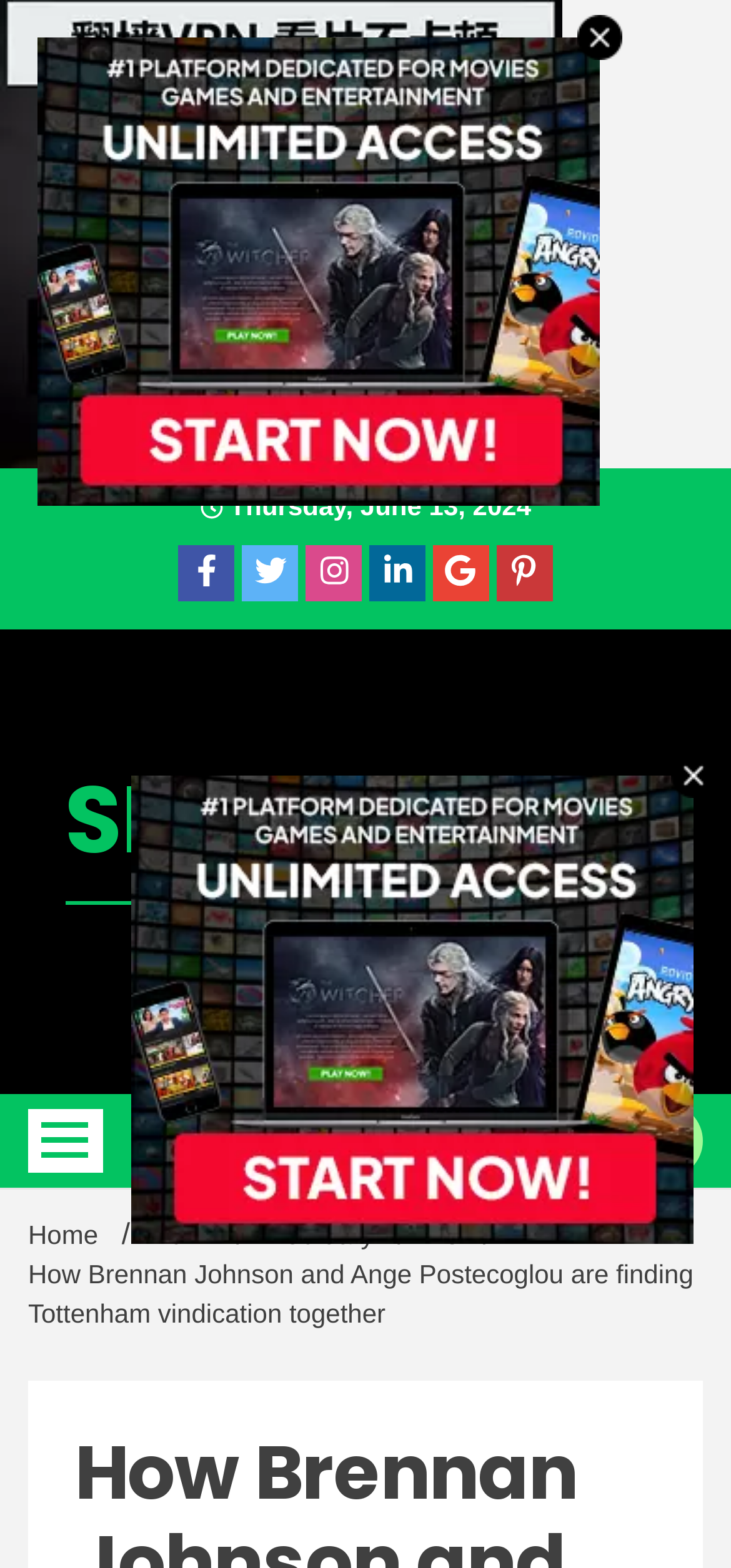How many images are there at the top of the webpage?
Provide a one-word or short-phrase answer based on the image.

3